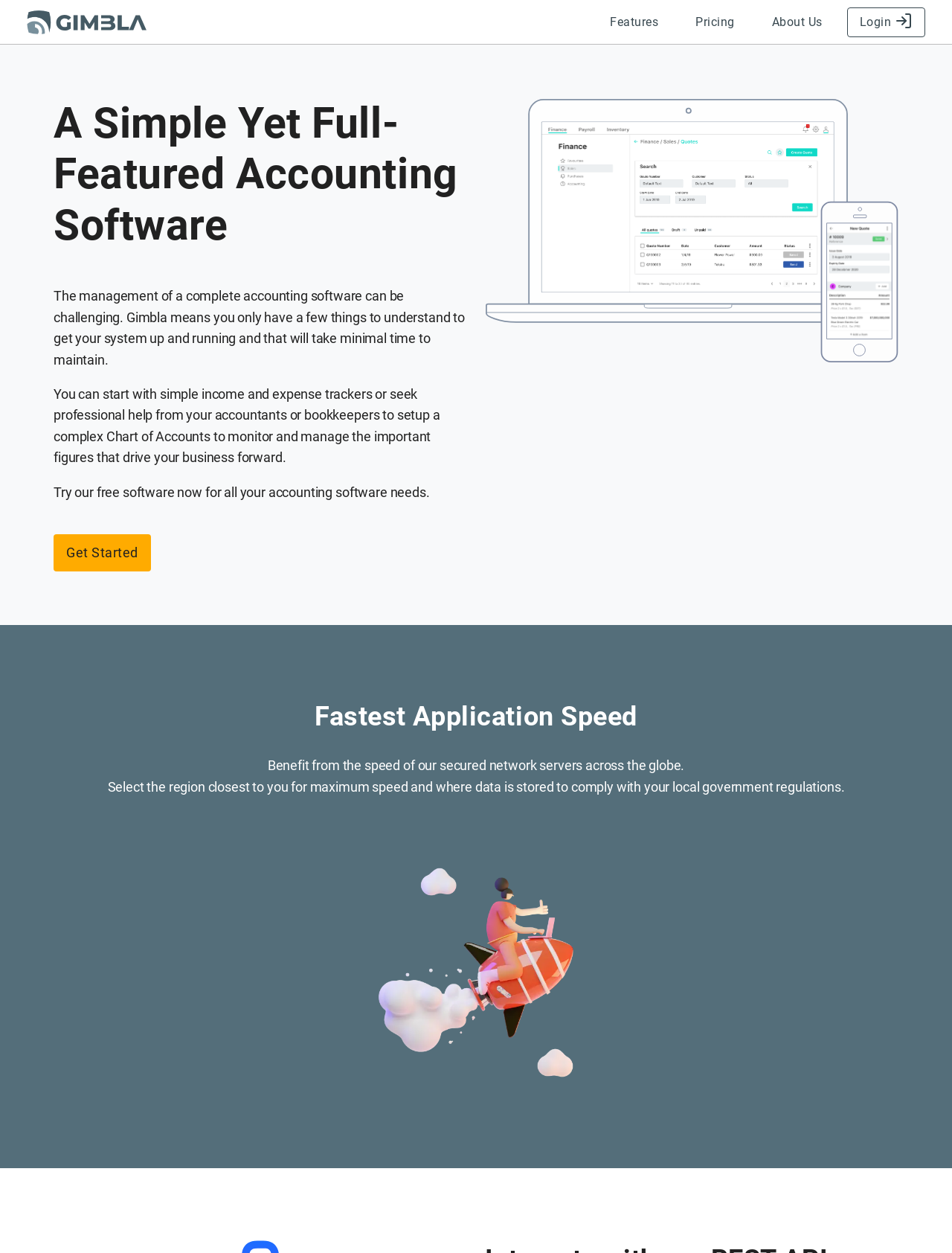What type of device is shown in the image?
Can you provide an in-depth and detailed response to the question?

The webpage has an image of an iPhone, which is likely used to illustrate the software's compatibility with mobile devices or its mobile app.